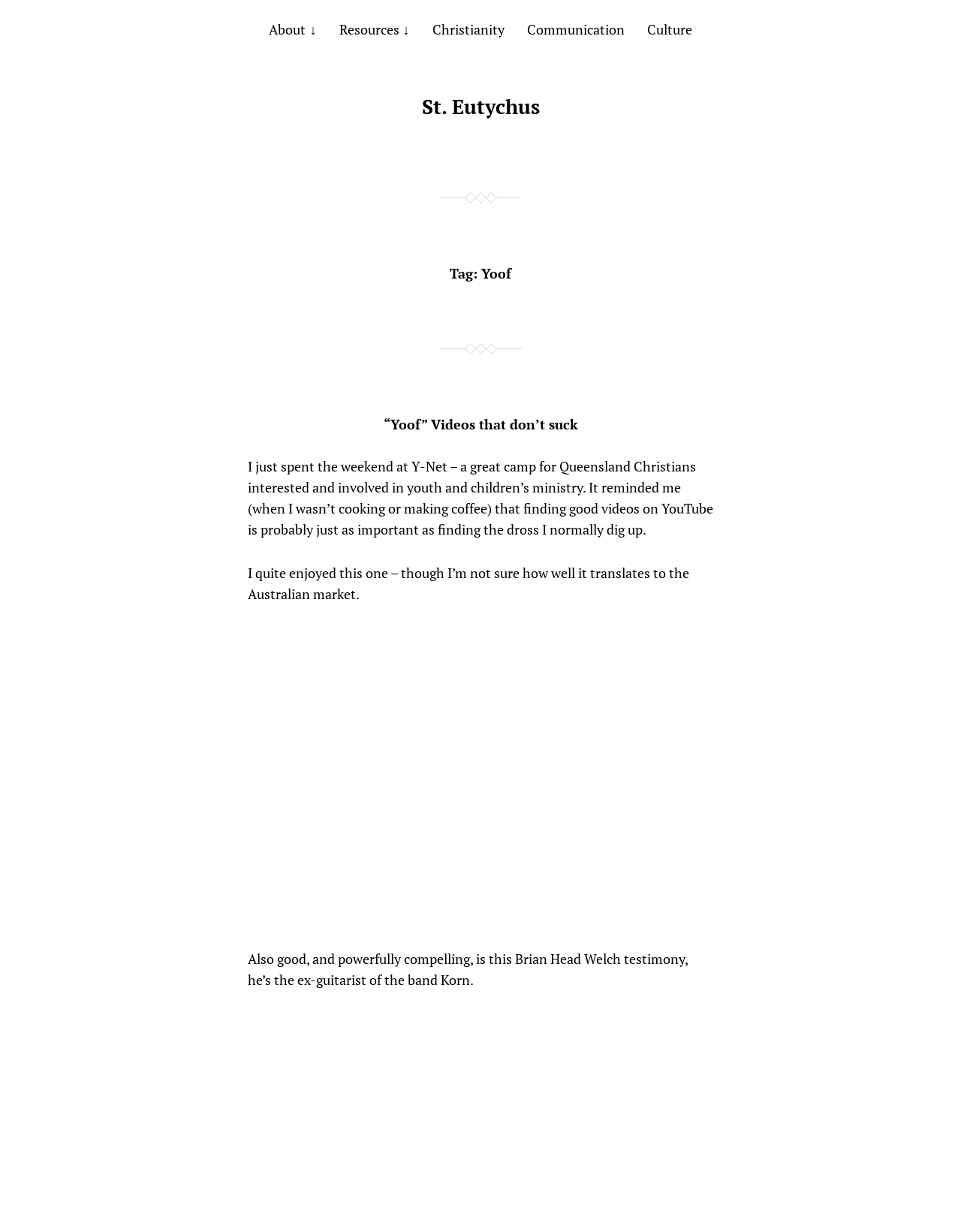What is the first link on the top?
Refer to the image and answer the question using a single word or phrase.

About